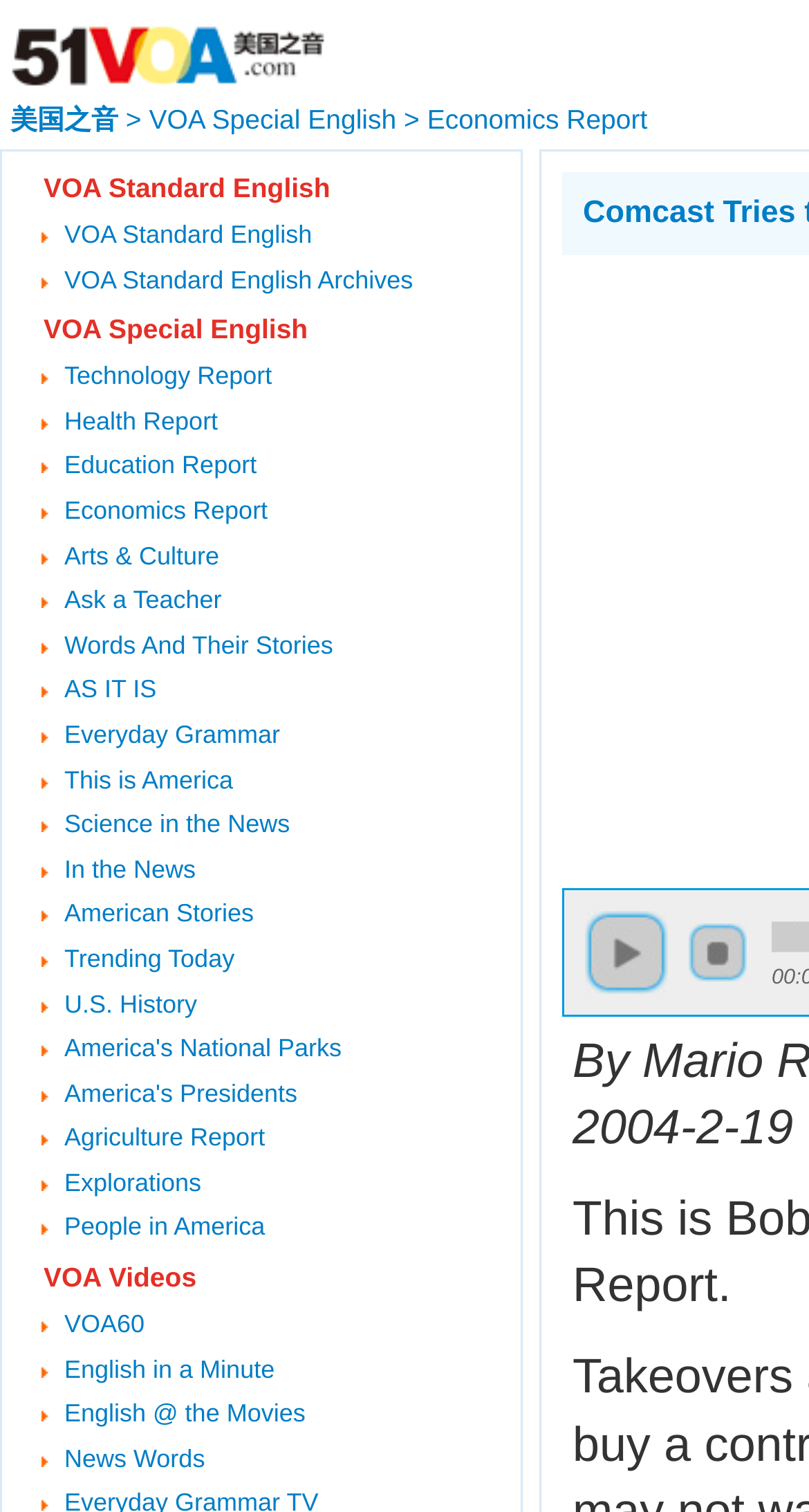Can you specify the bounding box coordinates for the region that should be clicked to fulfill this instruction: "go to VOA Standard English".

[0.054, 0.114, 0.408, 0.134]